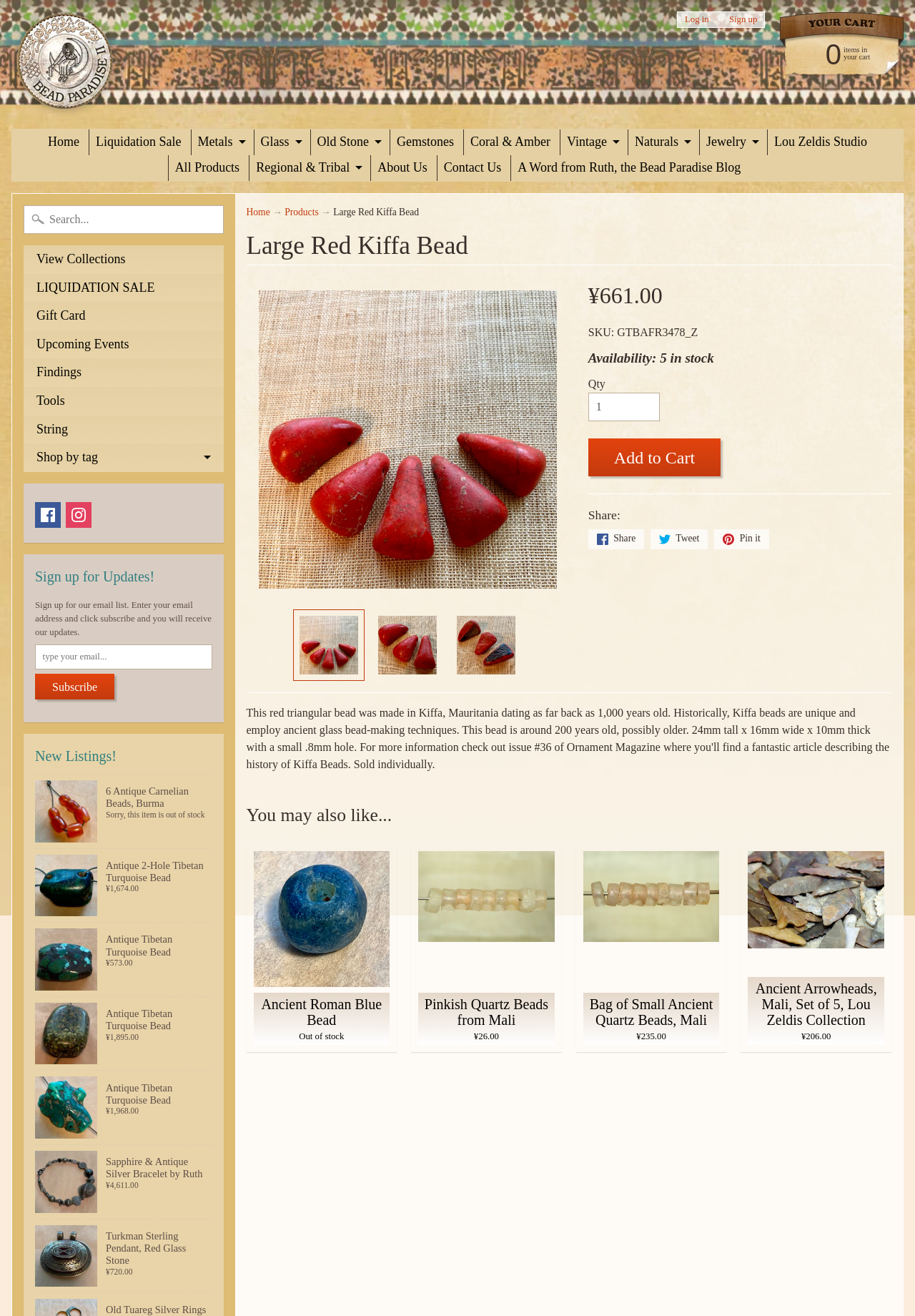Identify the bounding box coordinates of the region that needs to be clicked to carry out this instruction: "View collections". Provide these coordinates as four float numbers ranging from 0 to 1, i.e., [left, top, right, bottom].

[0.026, 0.186, 0.244, 0.208]